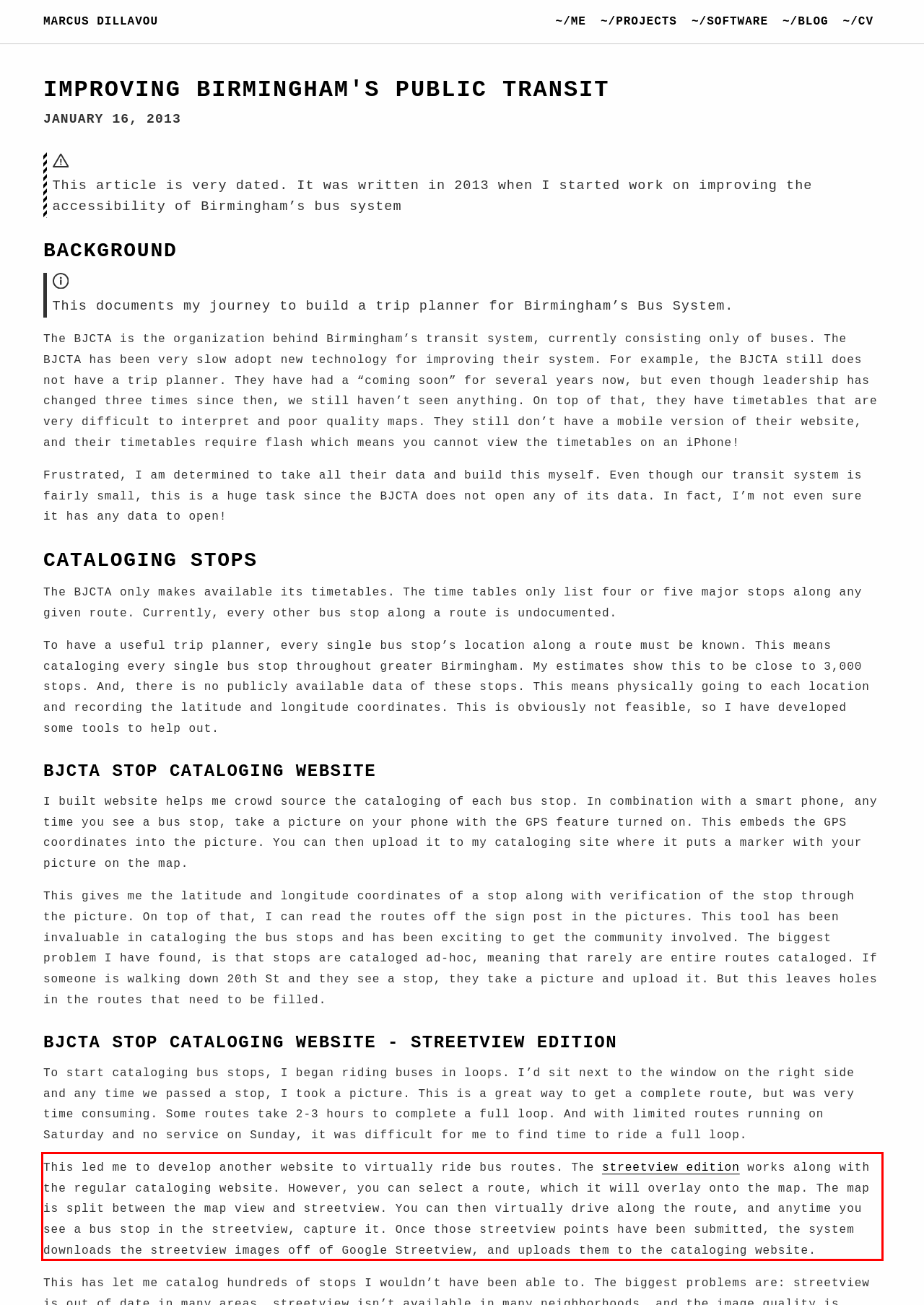Please examine the webpage screenshot containing a red bounding box and use OCR to recognize and output the text inside the red bounding box.

This led me to develop another website to virtually ride bus routes. The streetview edition works along with the regular cataloging website. However, you can select a route, which it will overlay onto the map. The map is split between the map view and streetview. You can then virtually drive along the route, and anytime you see a bus stop in the streetview, capture it. Once those streetview points have been submitted, the system downloads the streetview images off of Google Streetview, and uploads them to the cataloging website.